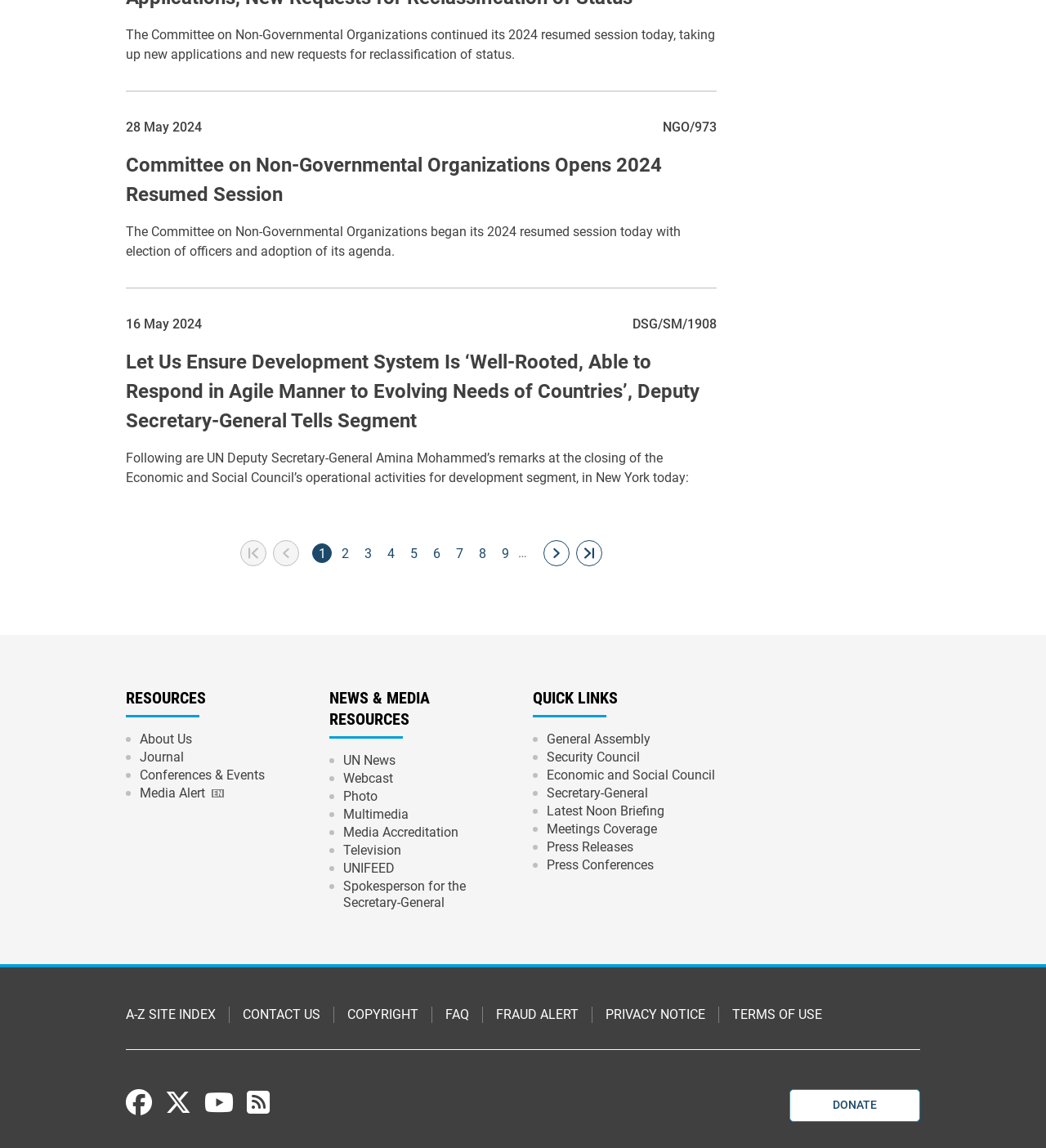Locate the bounding box coordinates of the element that needs to be clicked to carry out the instruction: "View resources". The coordinates should be given as four float numbers ranging from 0 to 1, i.e., [left, top, right, bottom].

[0.12, 0.599, 0.296, 0.722]